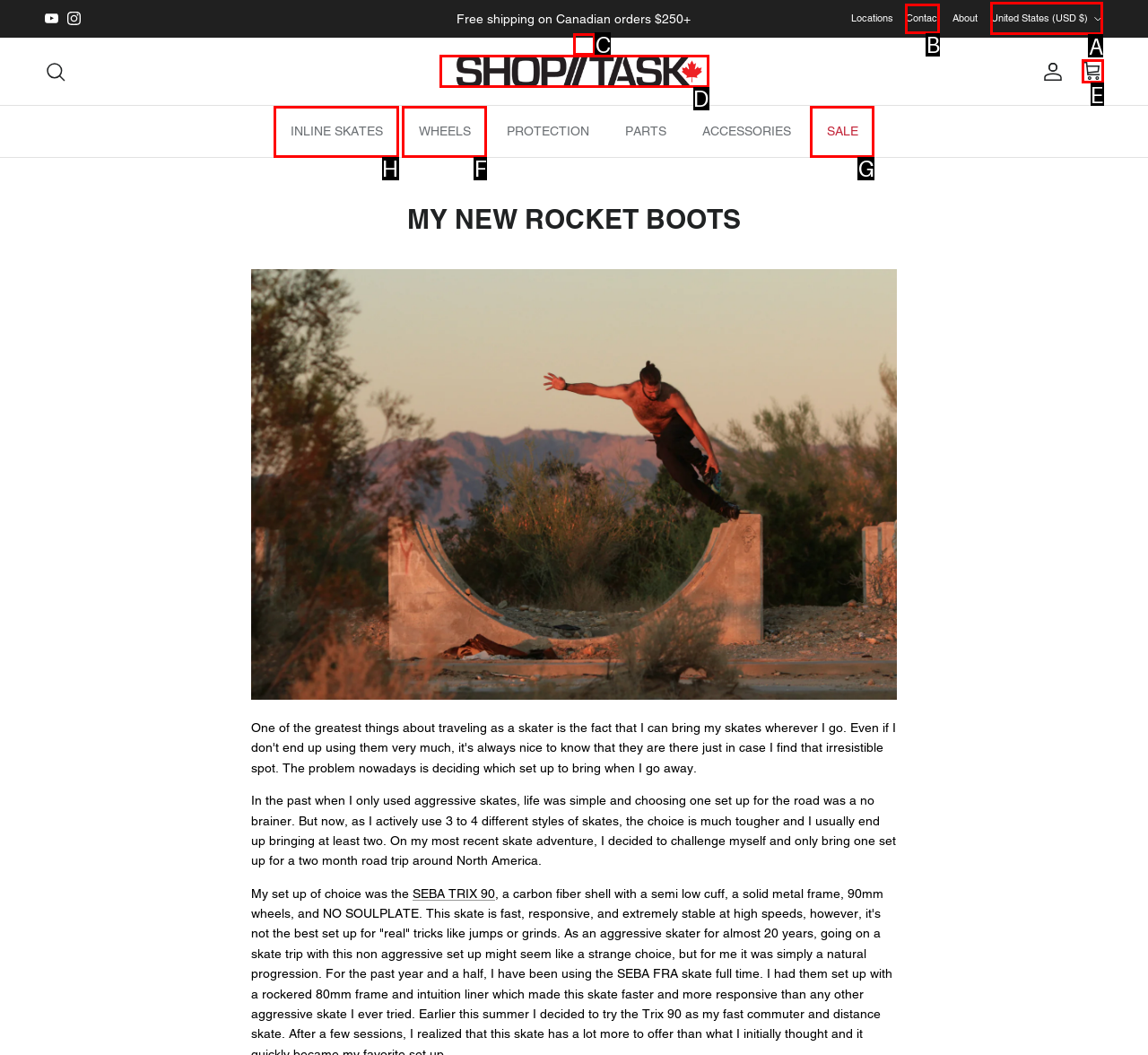What option should I click on to execute the task: Go to INLINE SKATES? Give the letter from the available choices.

H